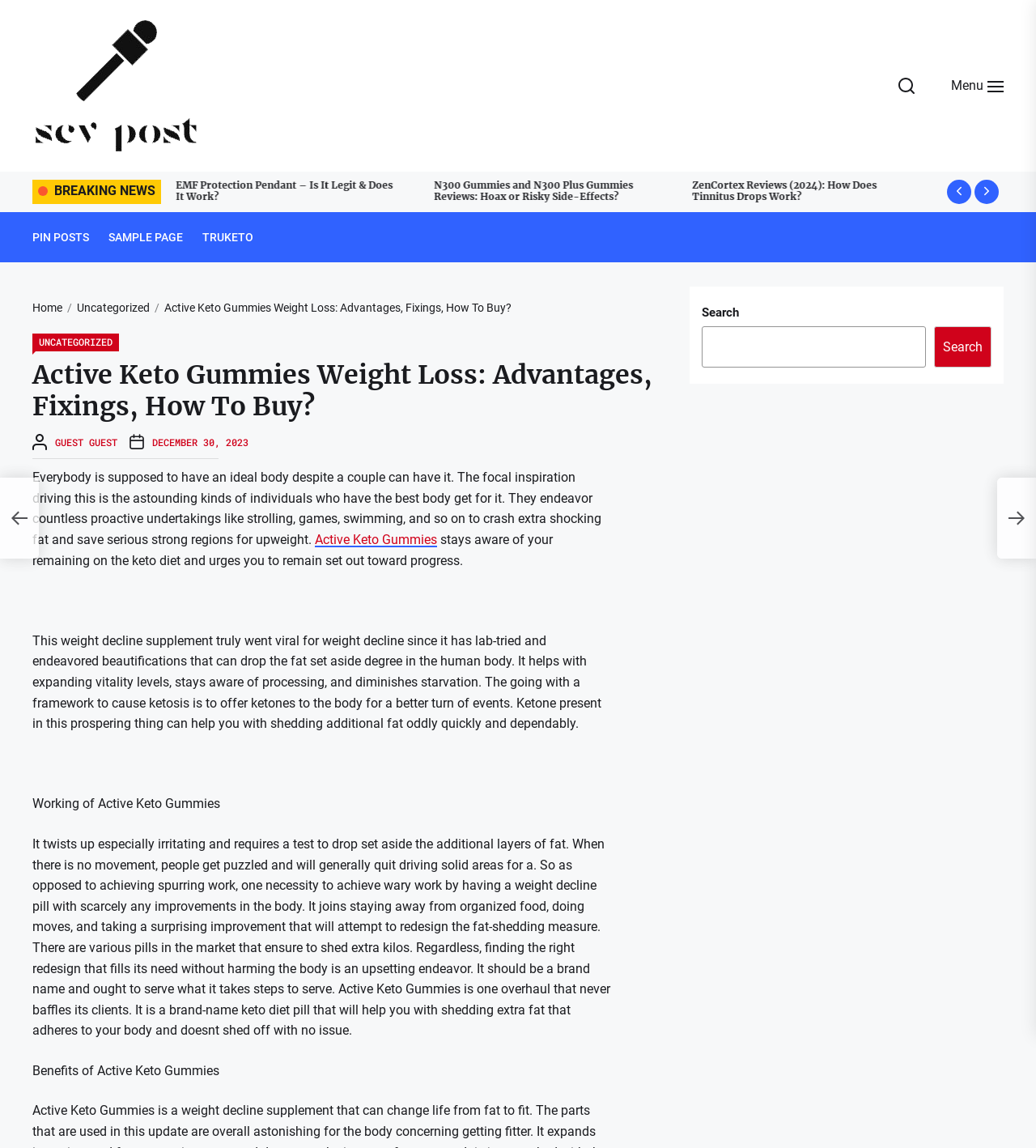Please identify the bounding box coordinates of the element that needs to be clicked to perform the following instruction: "go to home page".

None